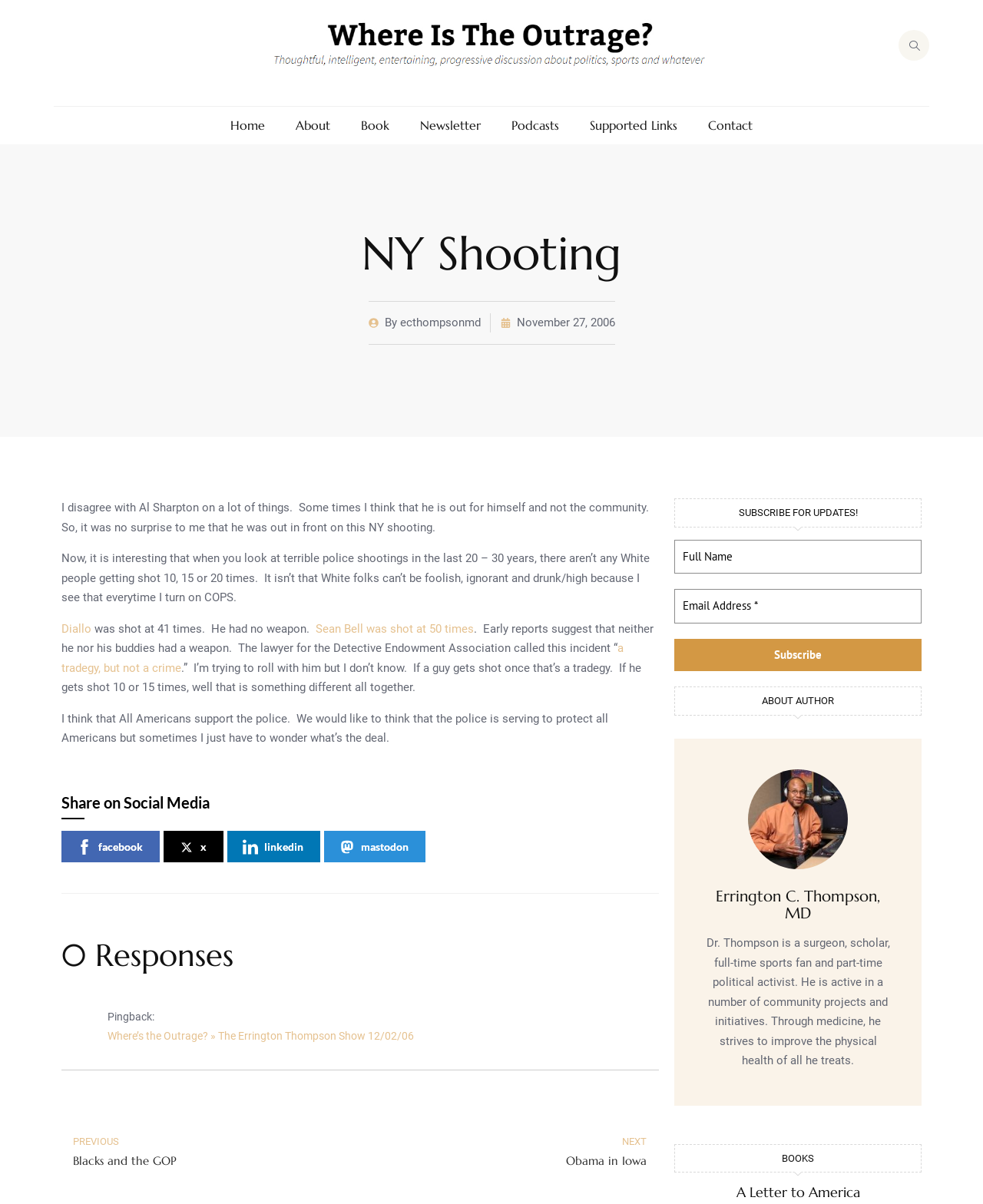How can readers share the article?
Answer the question in as much detail as possible.

The webpage provides options for readers to share the article on social media platforms, including Facebook, LinkedIn, and Mastodon, as indicated by the links and images in the 'Share on Social Media' section.